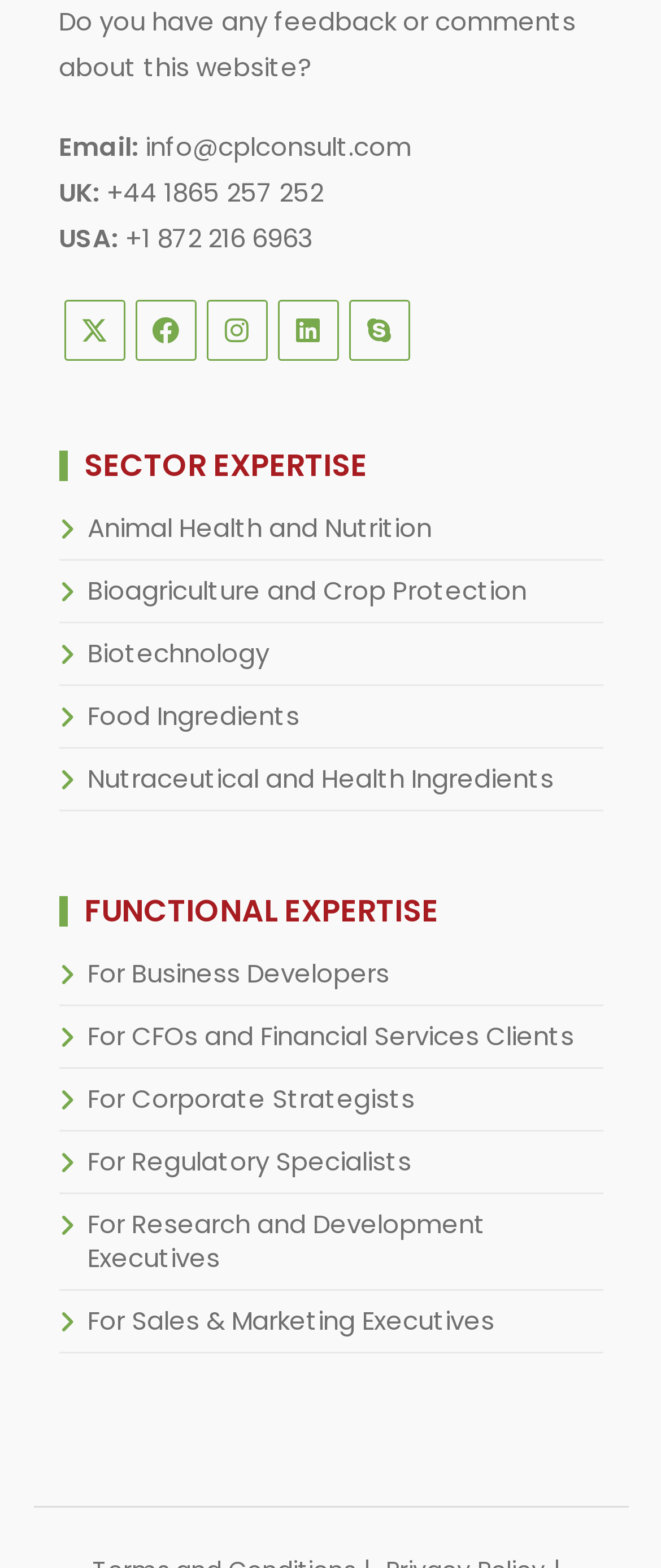Find the bounding box coordinates of the element's region that should be clicked in order to follow the given instruction: "Explore the Animal Health and Nutrition sector". The coordinates should consist of four float numbers between 0 and 1, i.e., [left, top, right, bottom].

[0.132, 0.318, 0.653, 0.357]